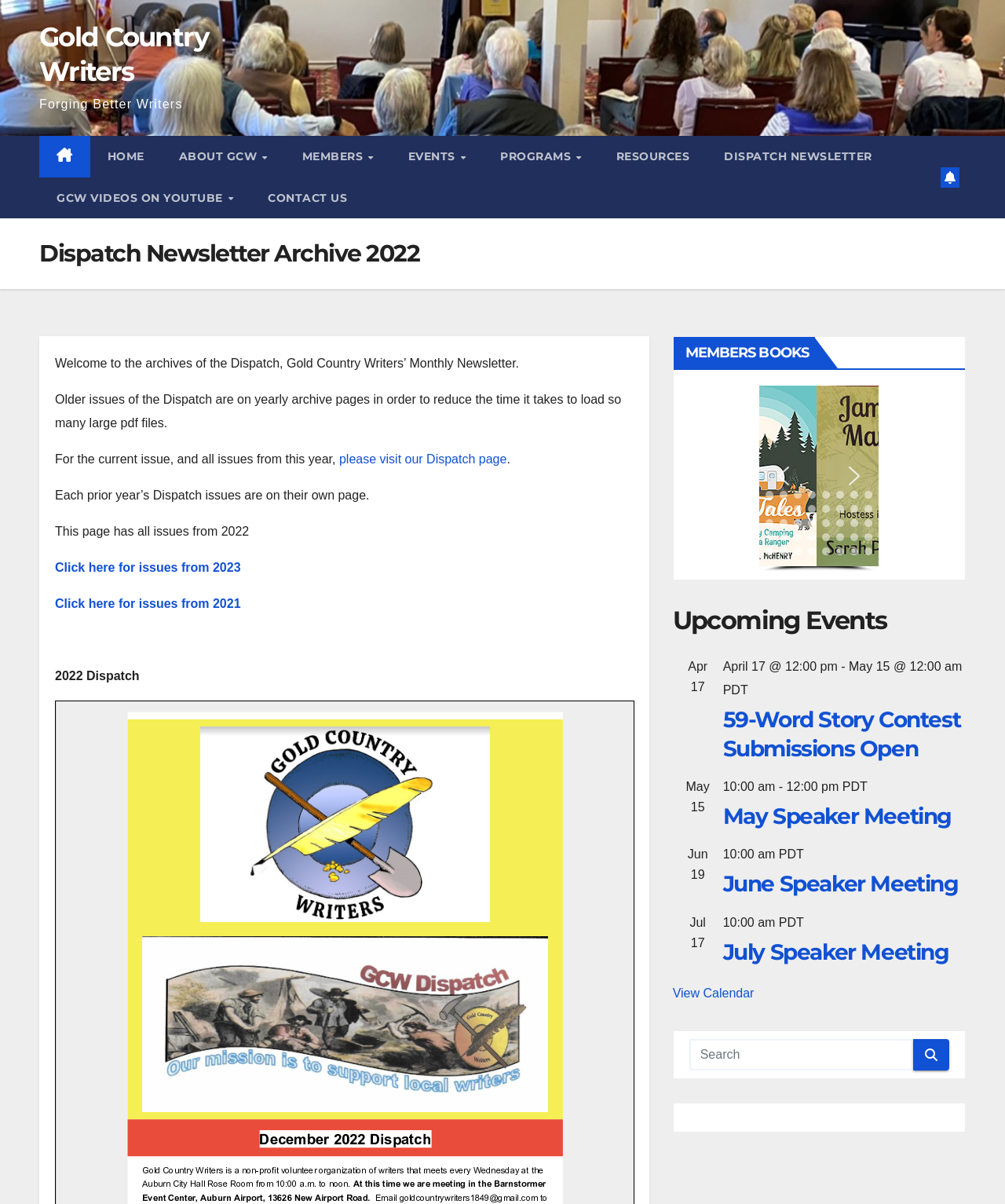How many author names are listed in the 'MEMBERS BOOKS' section?
Give a one-word or short-phrase answer derived from the screenshot.

30